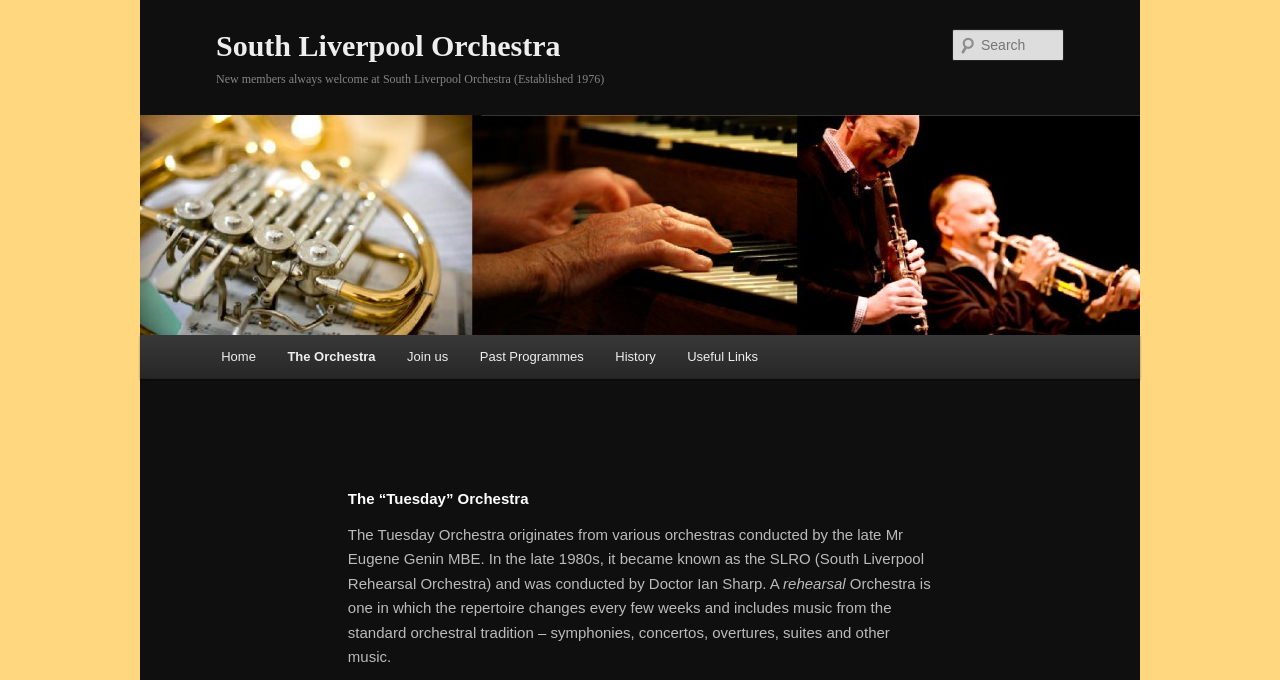Show the bounding box coordinates for the element that needs to be clicked to execute the following instruction: "Read about the 'Tuesday' Orchestra". Provide the coordinates in the form of four float numbers between 0 and 1, i.e., [left, top, right, bottom].

[0.272, 0.715, 0.728, 0.751]